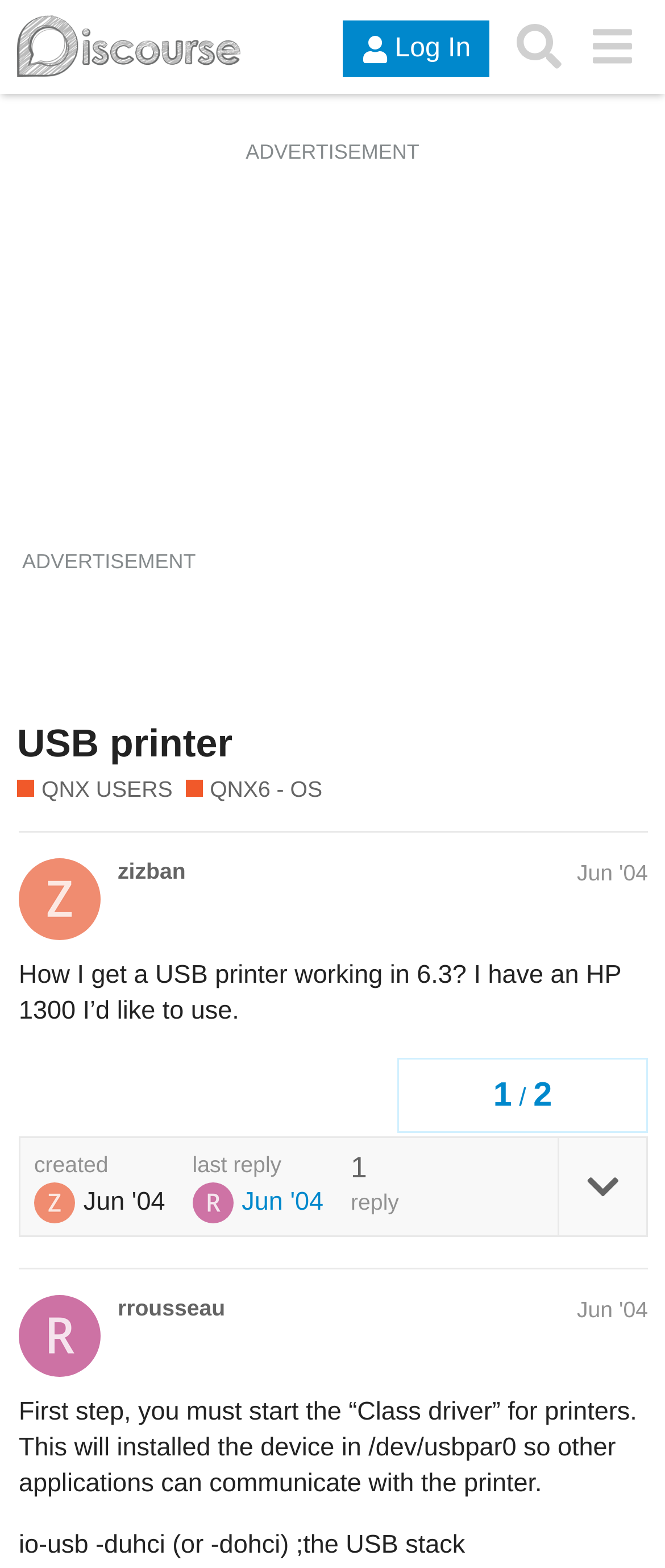What is the command to start the USB stack?
Answer the question using a single word or phrase, according to the image.

io-usb -duhci (or -dohci)